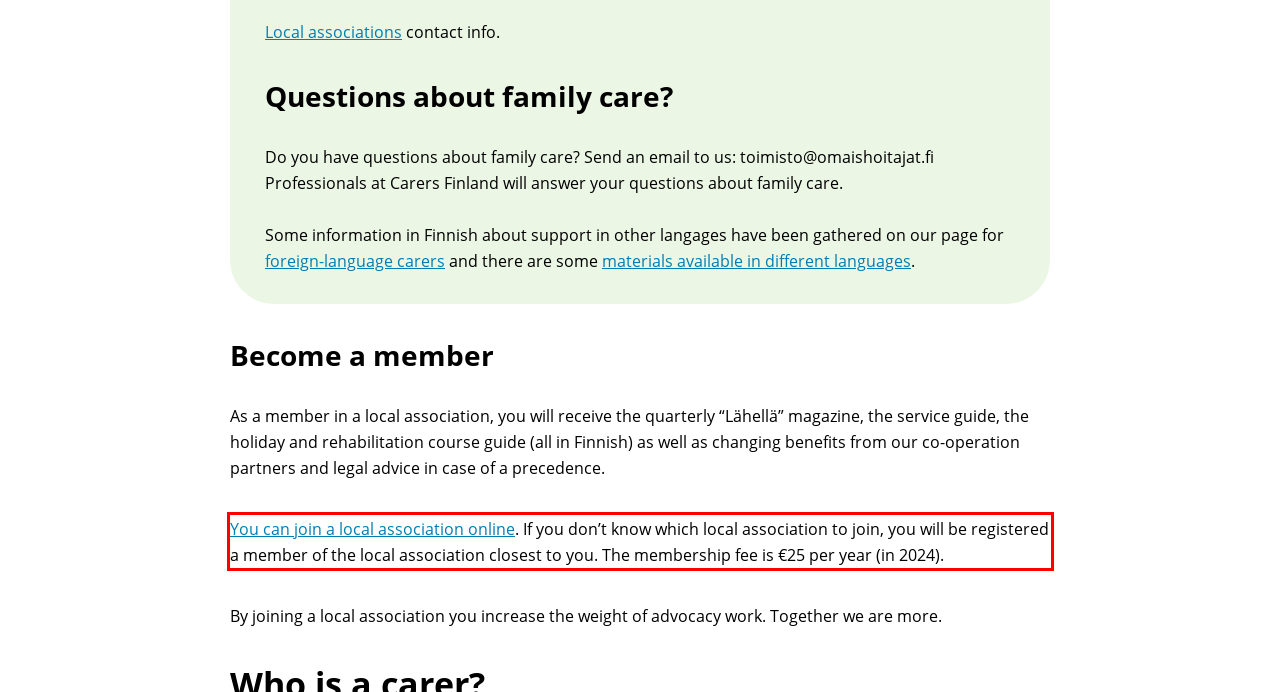Please recognize and transcribe the text located inside the red bounding box in the webpage image.

You can join a local association online. If you don’t know which local association to join, you will be registered a member of the local association closest to you. The membership fee is €25 per year (in 2024).